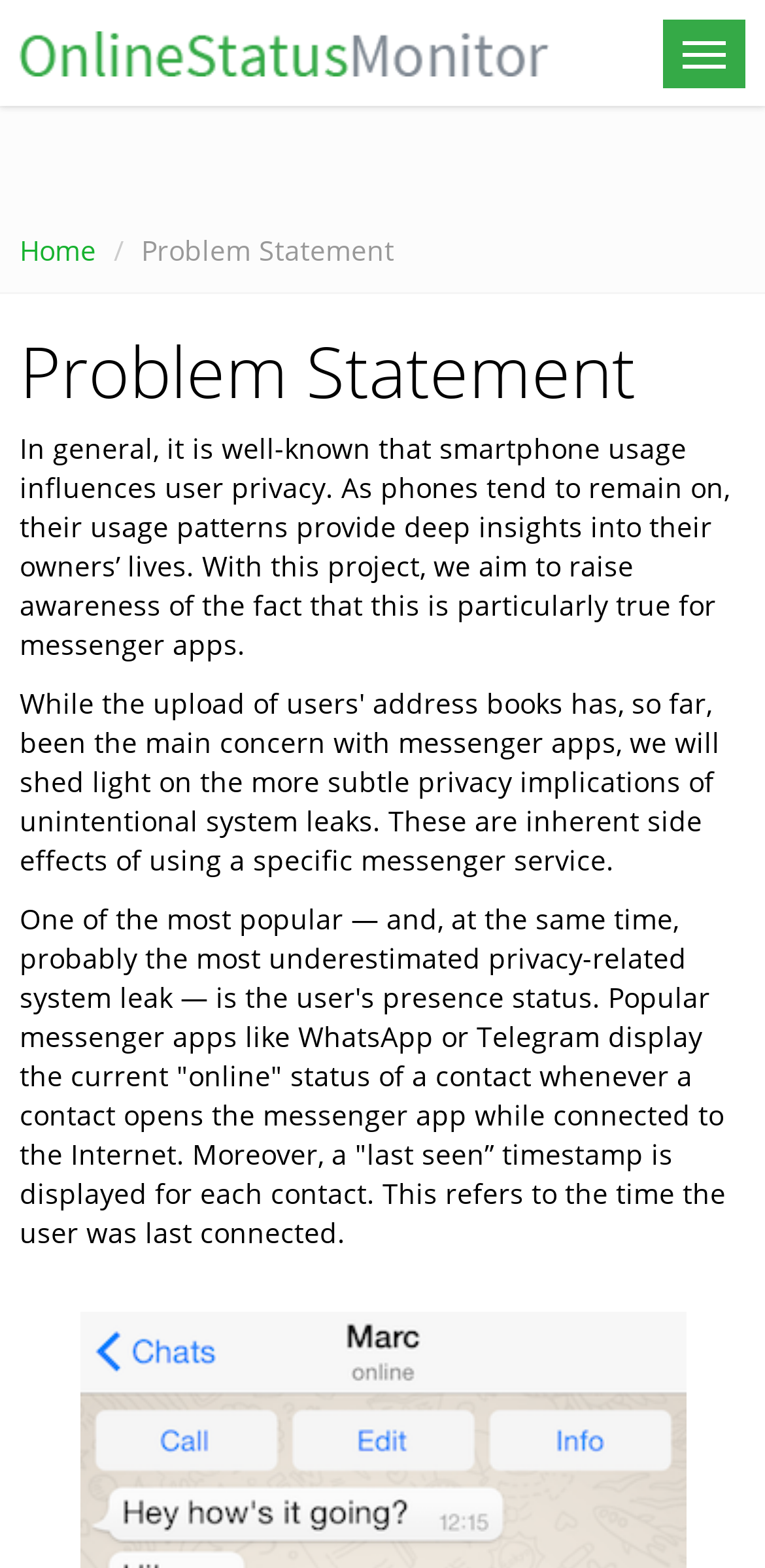Give a one-word or short phrase answer to this question: 
What is the problem with online status?

Privacy-related system leak